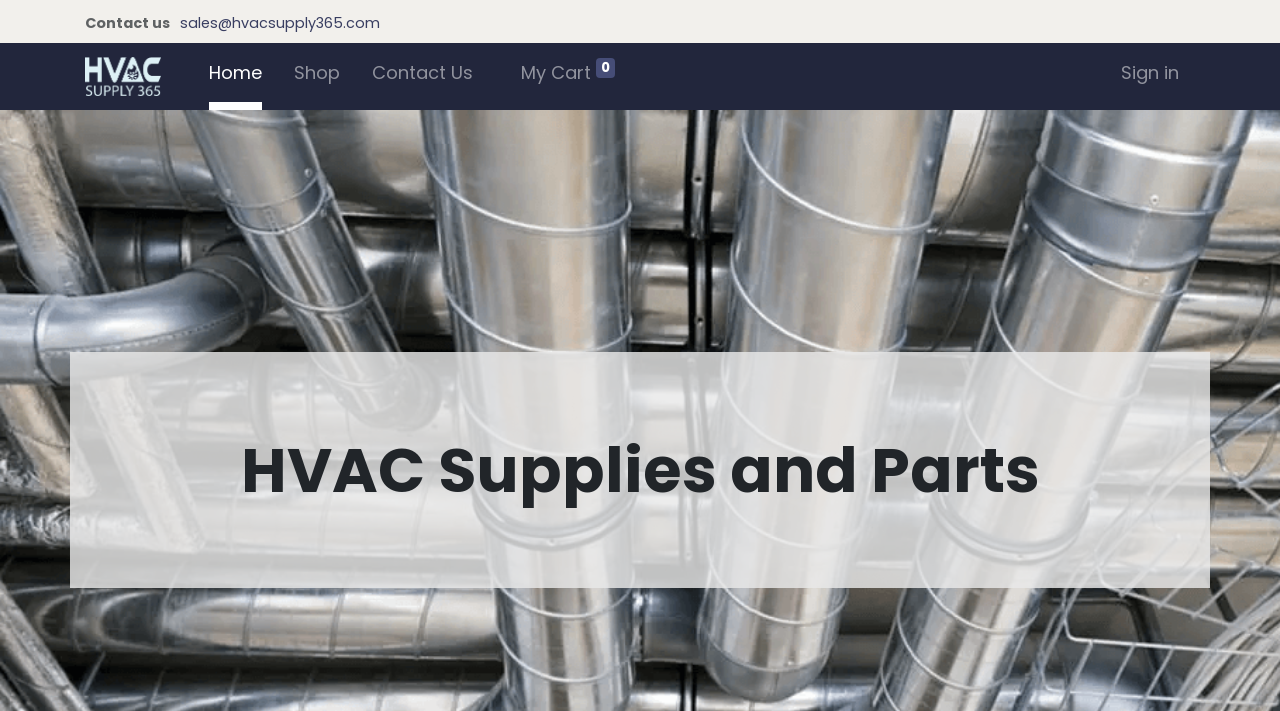Carefully examine the image and provide an in-depth answer to the question: How many items are in the cart?

I found the link 'My Cart 0' which indicates that there are 0 items in the cart. The superscript '' is a child element of the link, suggesting that the number 0 is being emphasized.